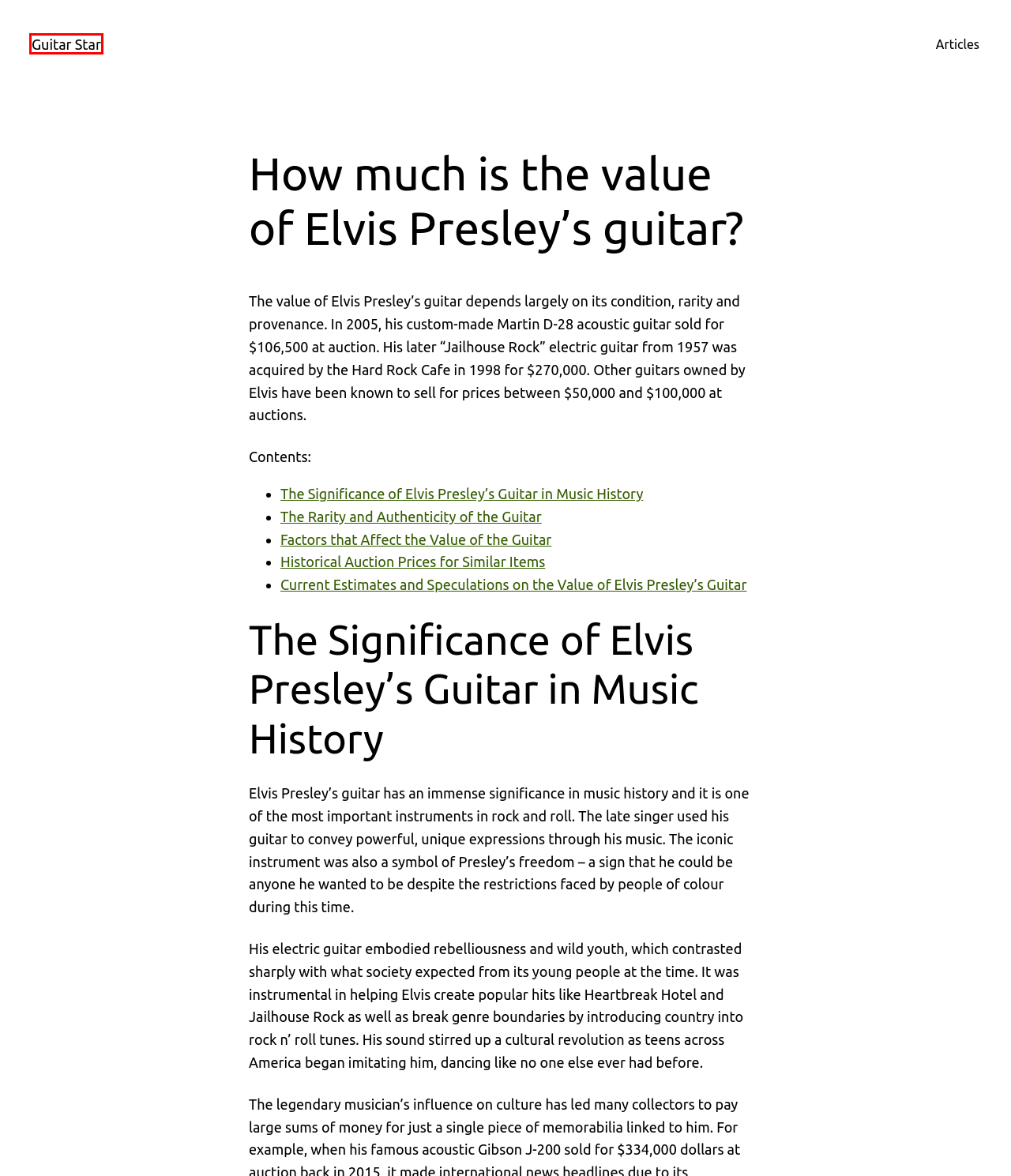A screenshot of a webpage is given, featuring a red bounding box around a UI element. Please choose the webpage description that best aligns with the new webpage after clicking the element in the bounding box. These are the descriptions:
A. Guitar Star – Mastering Melodies and Shredding Riffs
B. How can beginners learn to play the electric guitar? – Guitar Star
C. Guitar – Guitar Star
D. s4 – Guitar Star
E. What’s up with the guitar? – Guitar Star
F. How do you pronounce “guitar”? – Guitar Star
G. Articles – Guitar Star
H. What is the difference between a ukulele and a guitar? – Guitar Star

A